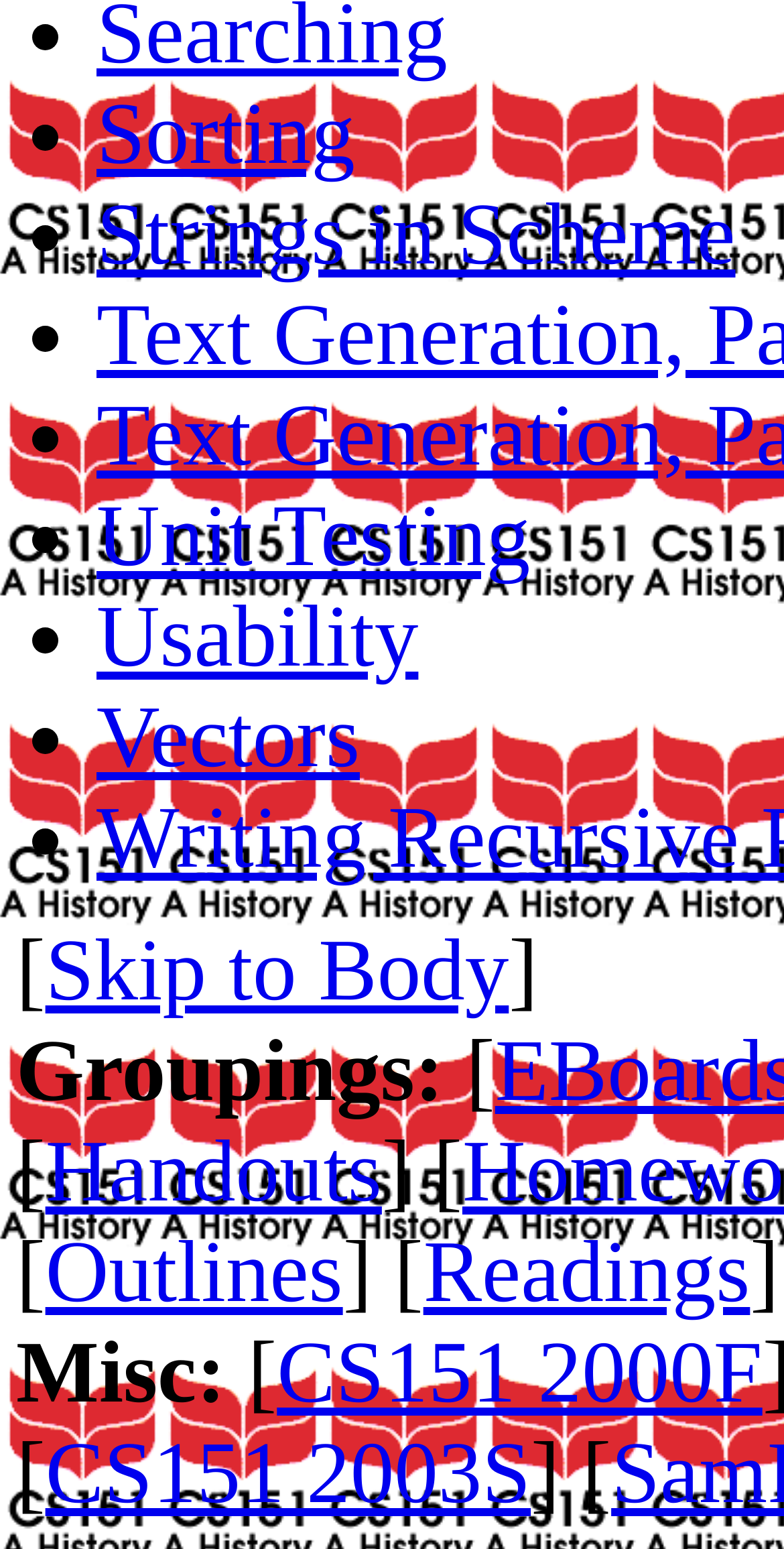Please identify the bounding box coordinates of the element I should click to complete this instruction: 'go to Strings in Scheme'. The coordinates should be given as four float numbers between 0 and 1, like this: [left, top, right, bottom].

[0.123, 0.121, 0.938, 0.183]